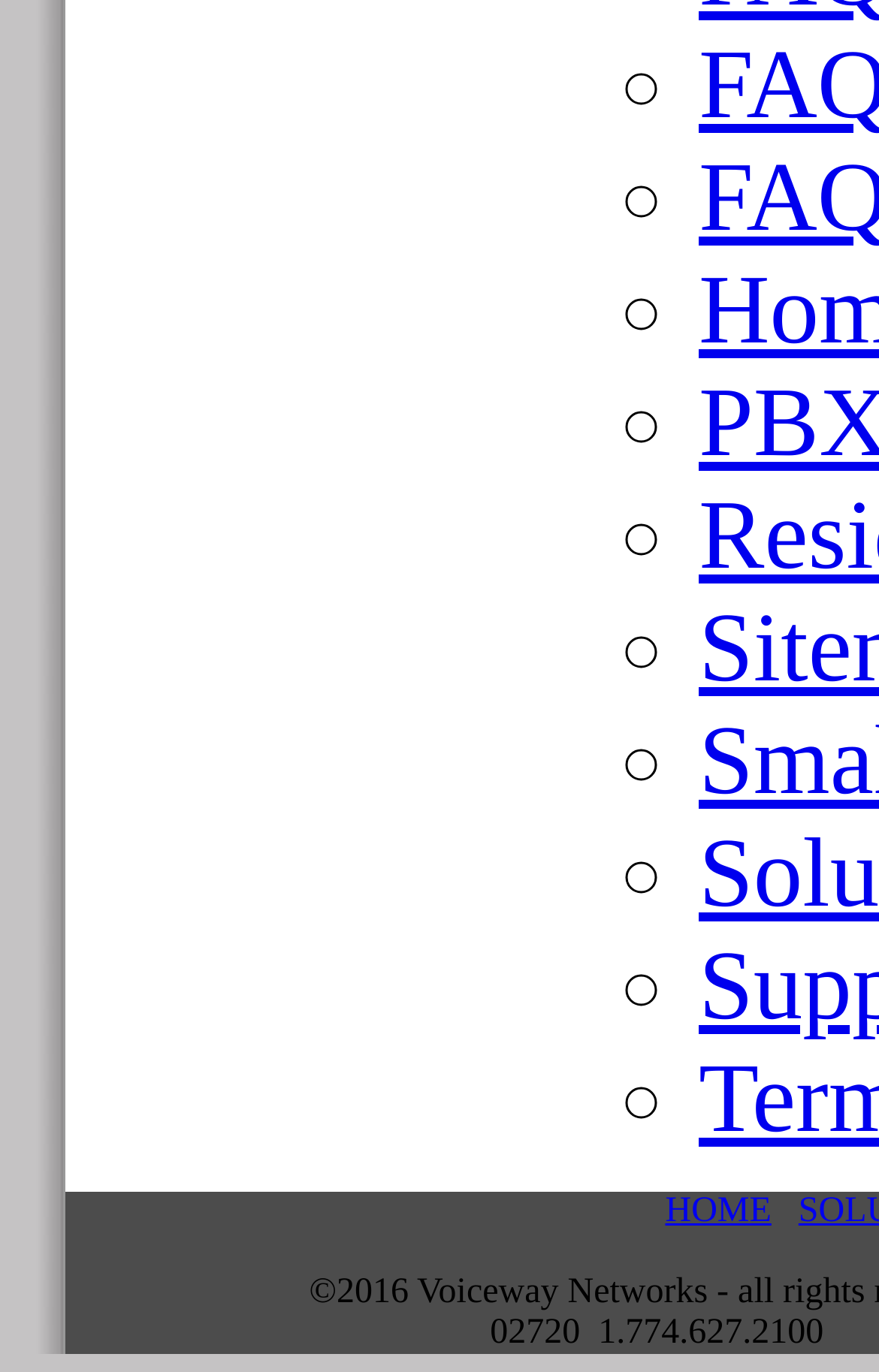Respond to the following question using a concise word or phrase: 
How many list markers are there?

10